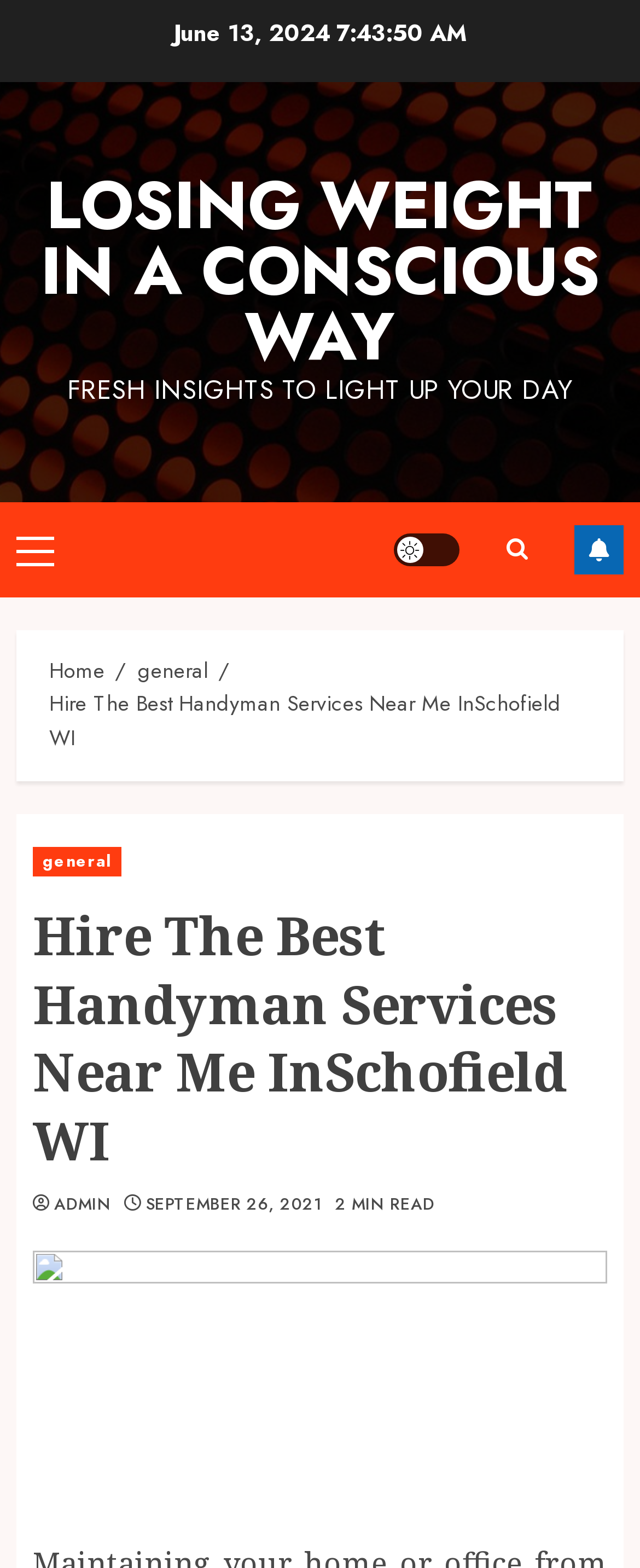Examine the image carefully and respond to the question with a detailed answer: 
What is the theme of the article?

I found the link 'LOSING WEIGHT IN A CONSCIOUS WAY' at the top of the webpage, which suggests that the theme of the article is related to losing weight in a conscious way.